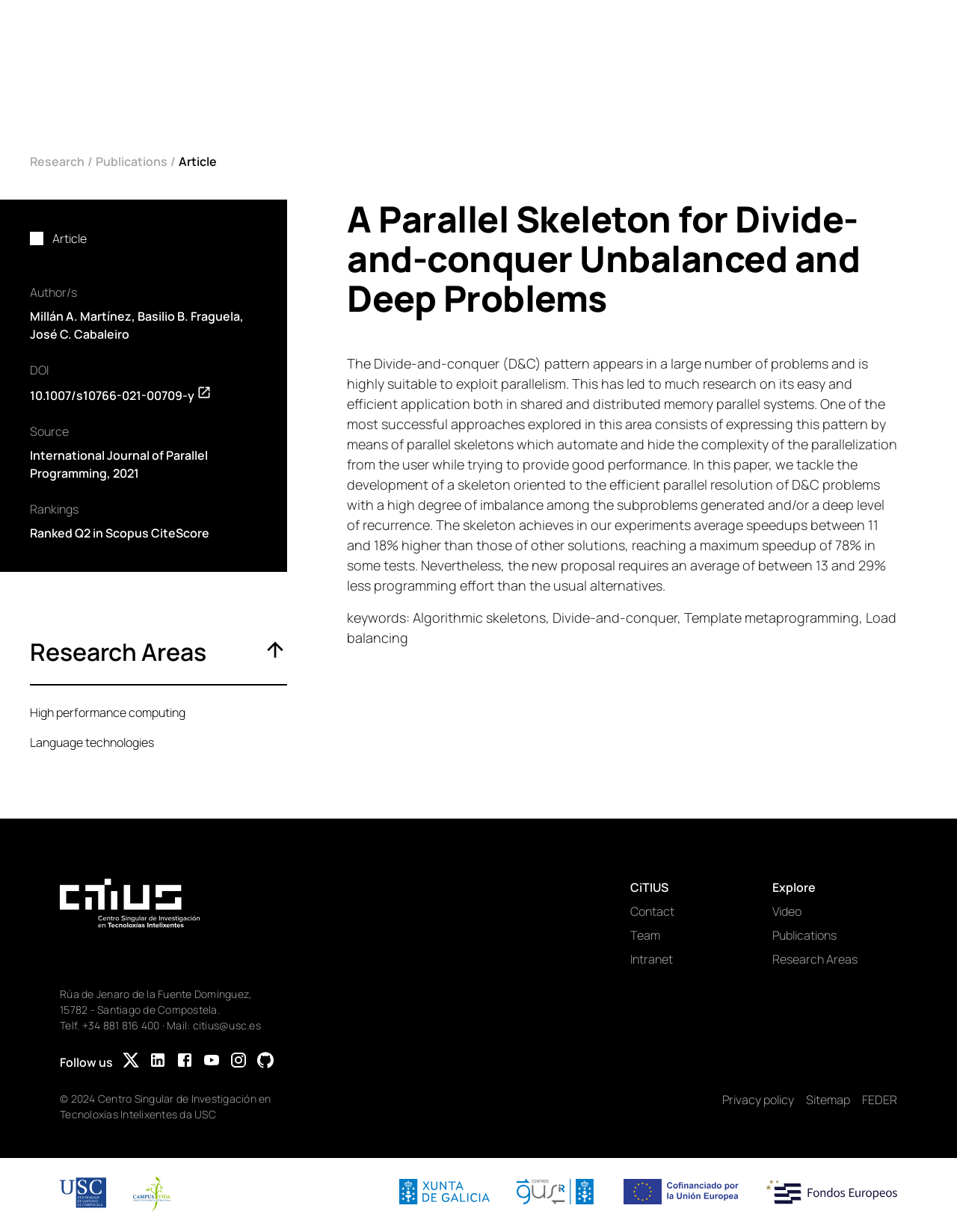Using the provided element description: "Language technologies", identify the bounding box coordinates. The coordinates should be four floats between 0 and 1 in the order [left, top, right, bottom].

[0.031, 0.596, 0.161, 0.609]